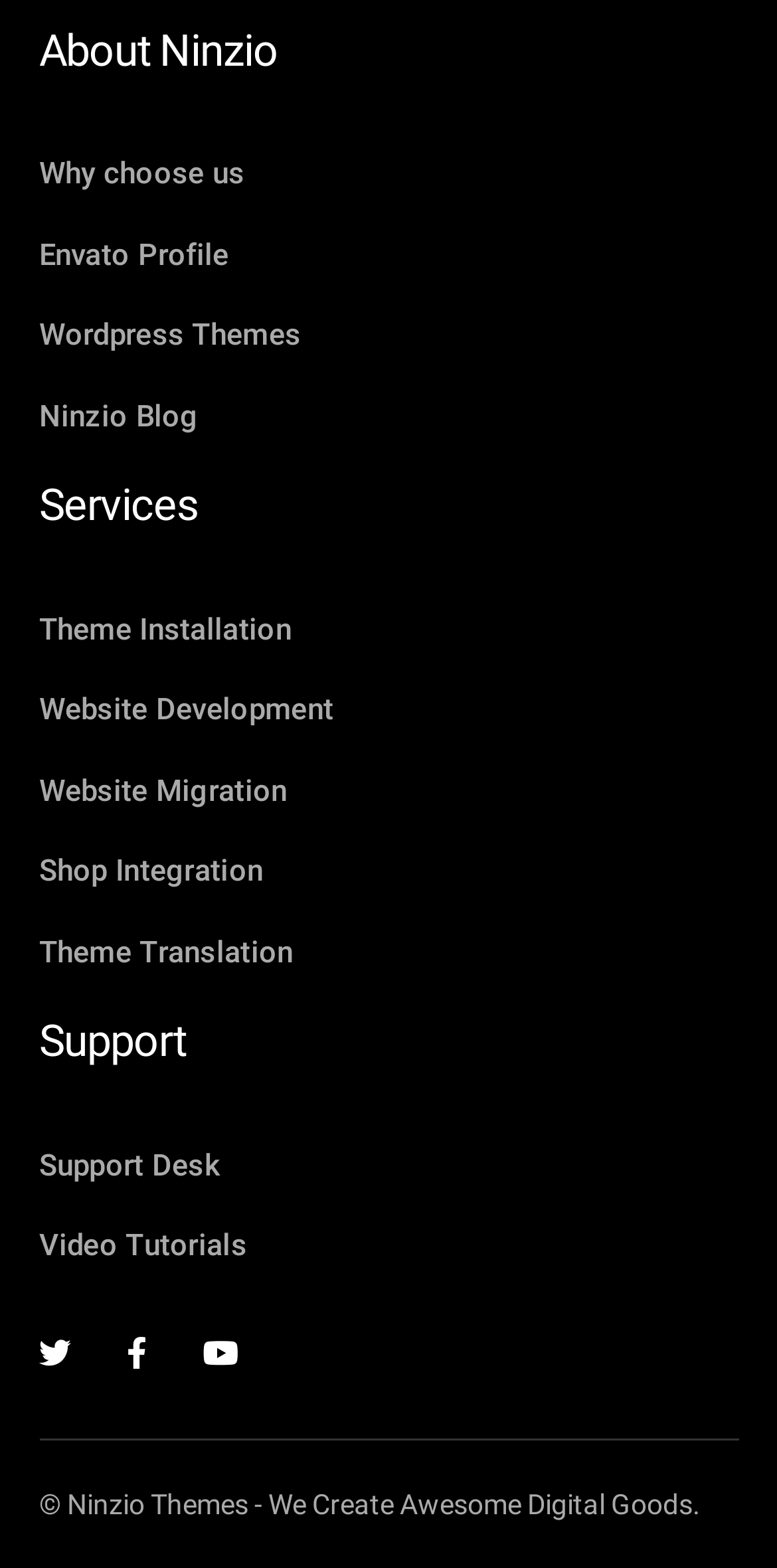What is the name of the company?
Please use the image to deliver a detailed and complete answer.

The name of the company can be inferred from the heading 'About Ninzio' and the copyright text '© Ninzio Themes - We Create Awesome Digital Goods.'